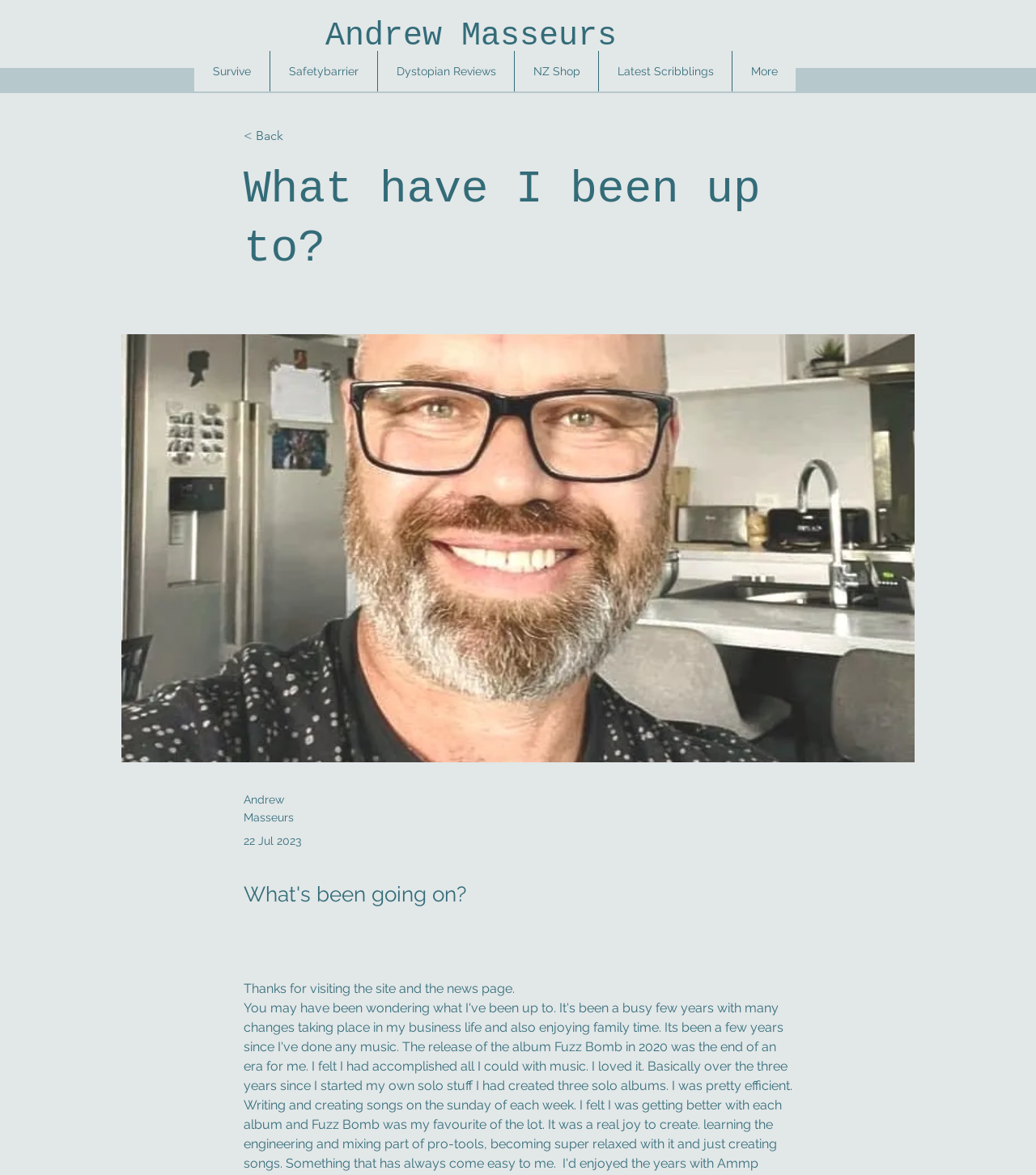Show me the bounding box coordinates of the clickable region to achieve the task as per the instruction: "go to survive page".

[0.188, 0.043, 0.26, 0.078]